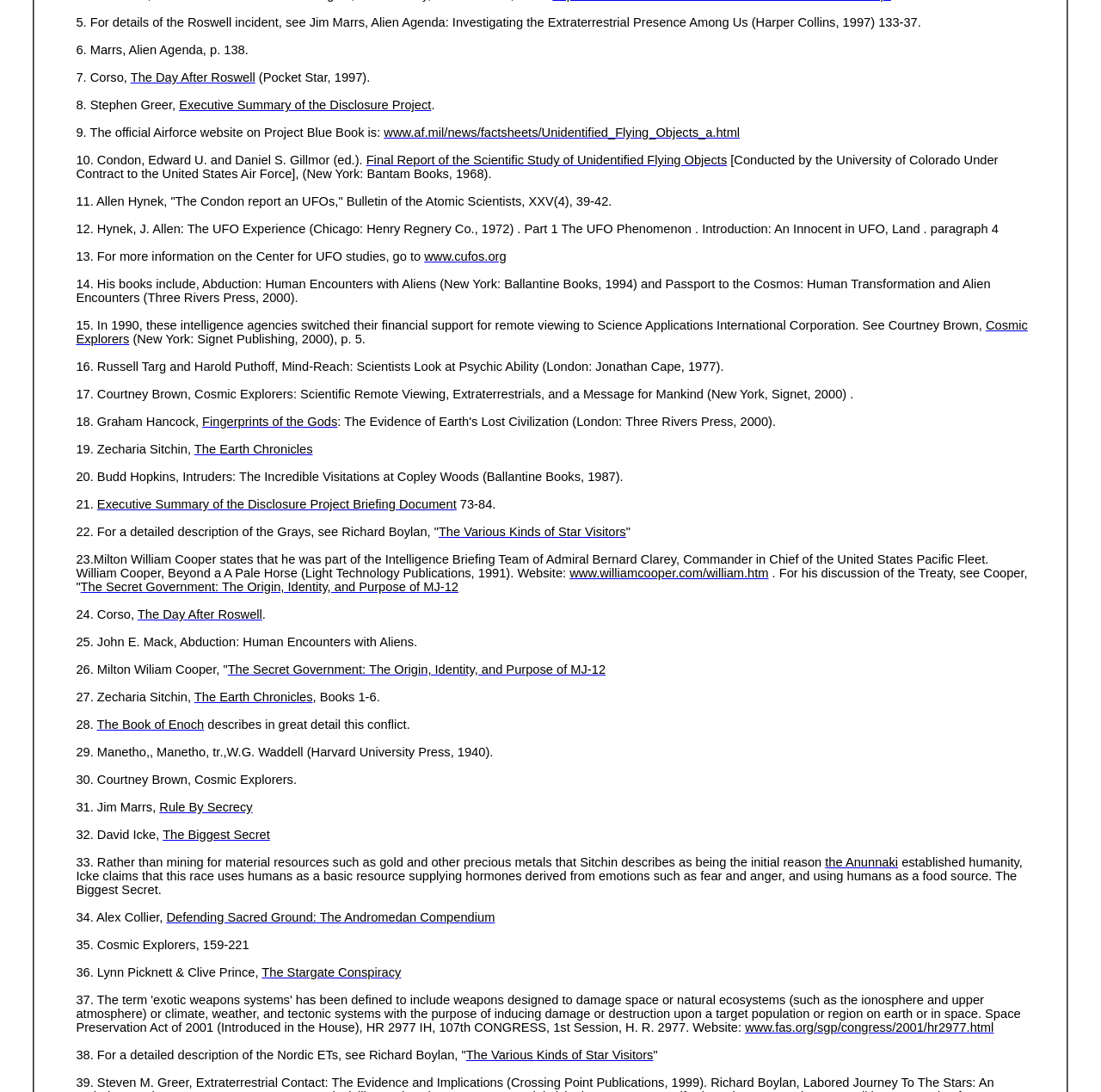Locate the bounding box coordinates of the segment that needs to be clicked to meet this instruction: "Click on the More actions button".

None